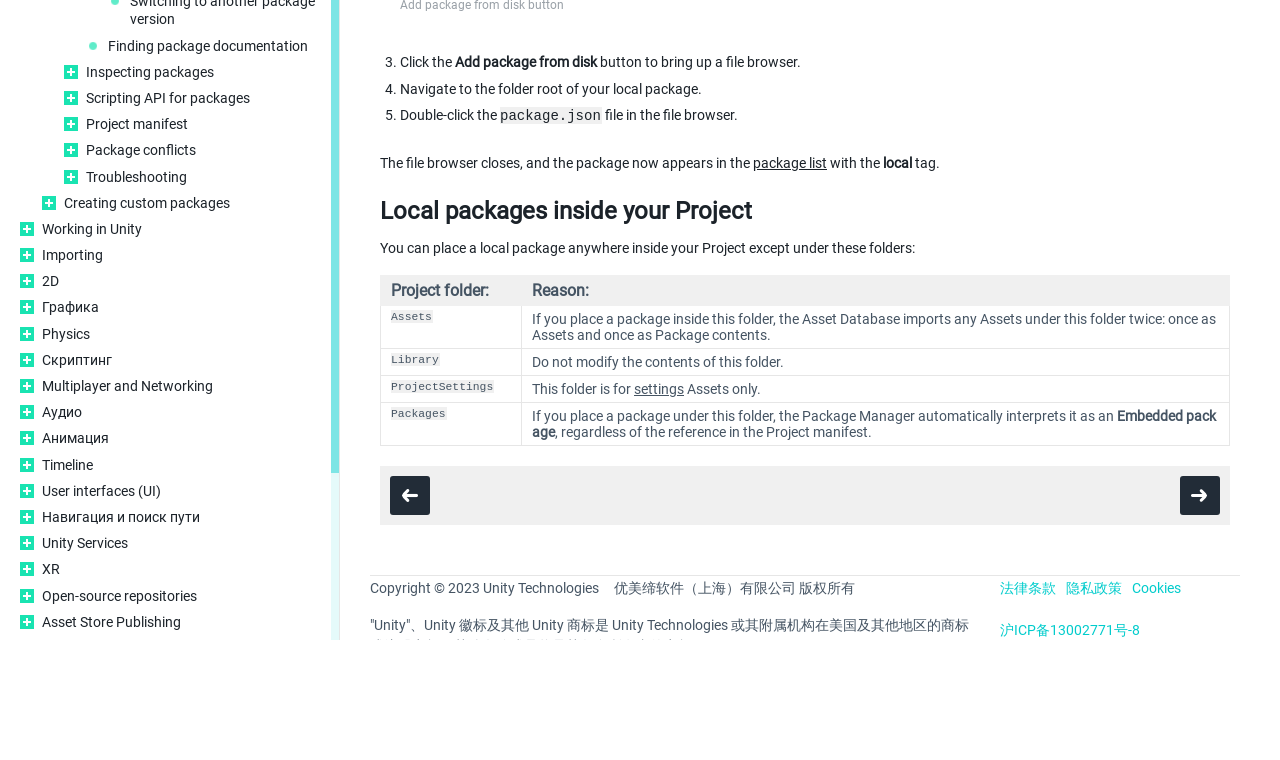Identify the bounding box coordinates for the UI element described as: "Physics".

[0.033, 0.427, 0.249, 0.451]